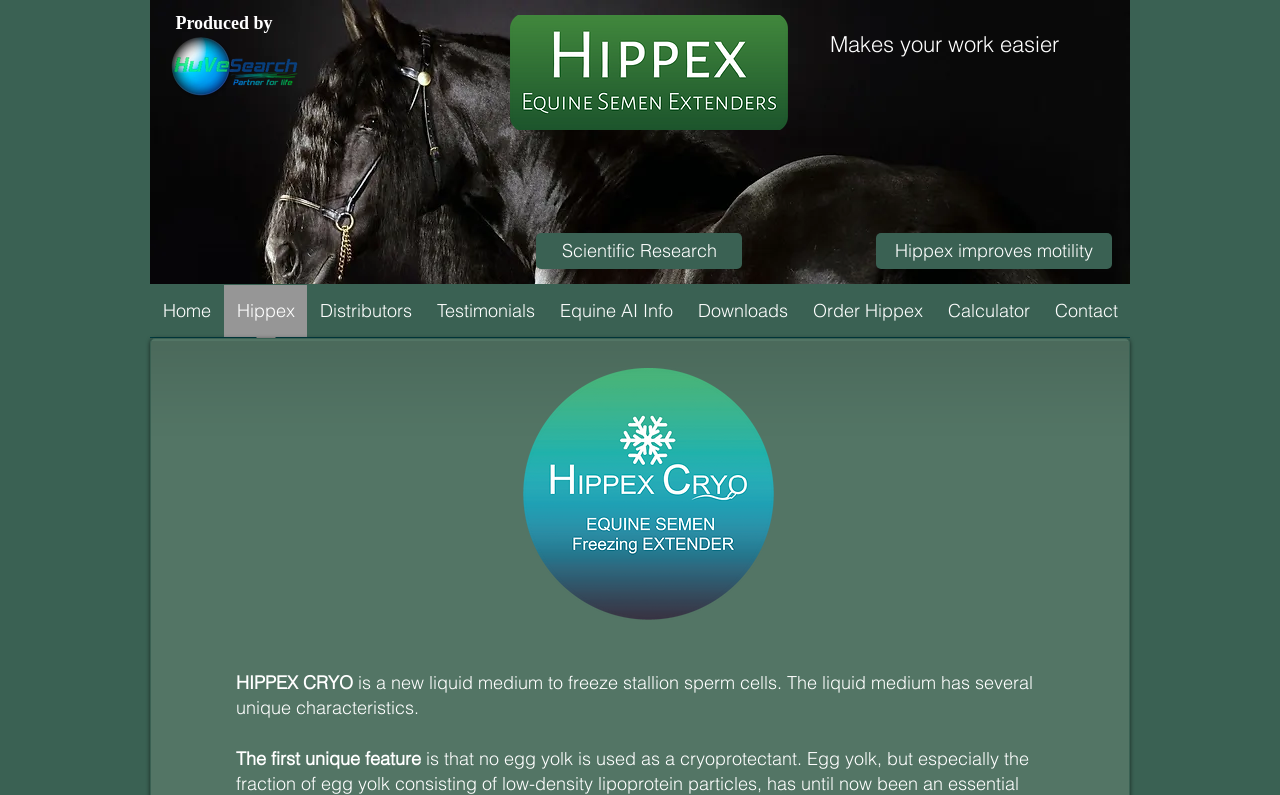Find and provide the bounding box coordinates for the UI element described with: "Distributors".

[0.24, 0.358, 0.331, 0.44]